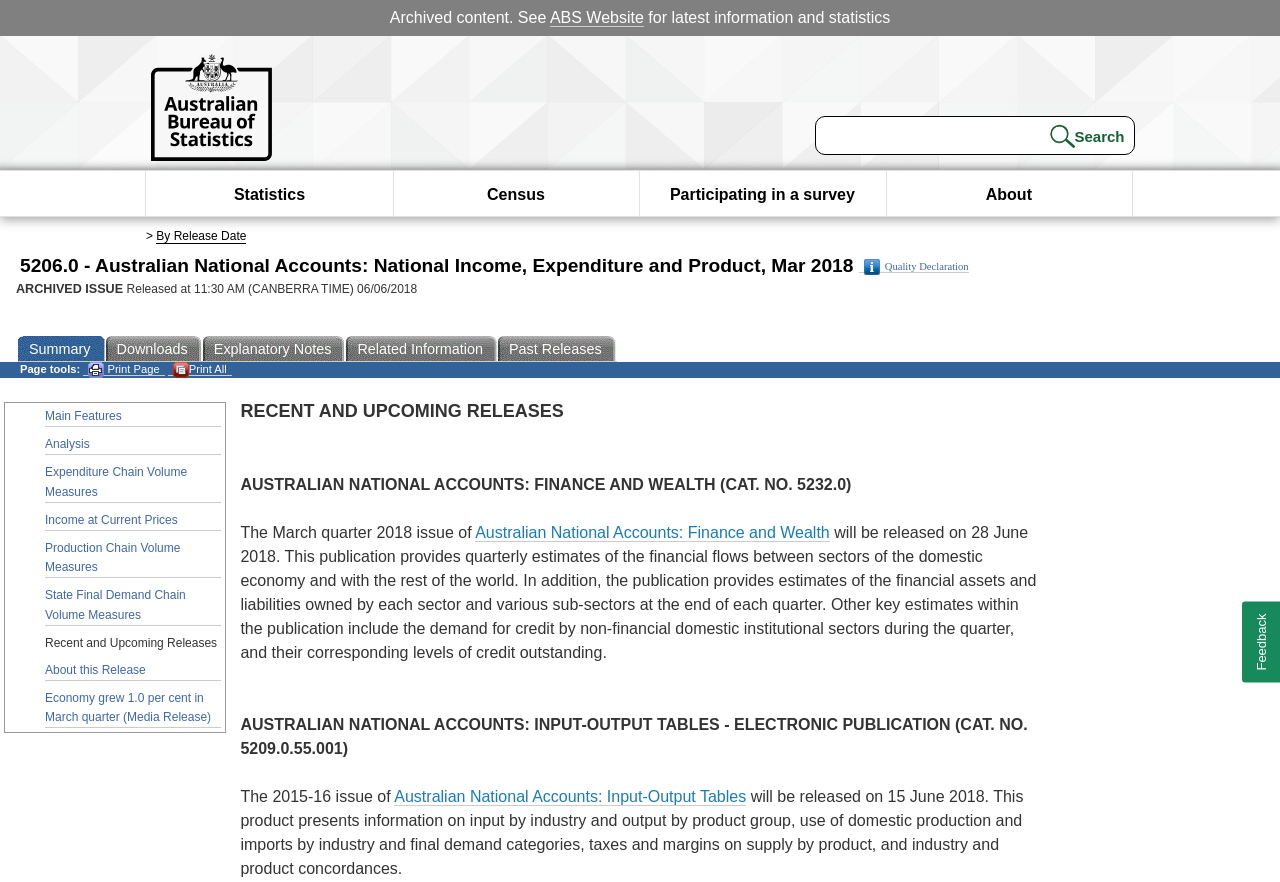Please identify the bounding box coordinates of the element's region that needs to be clicked to fulfill the following instruction: "View Australian National Accounts: Finance and Wealth". The bounding box coordinates should consist of four float numbers between 0 and 1, i.e., [left, top, right, bottom].

[0.371, 0.594, 0.648, 0.615]